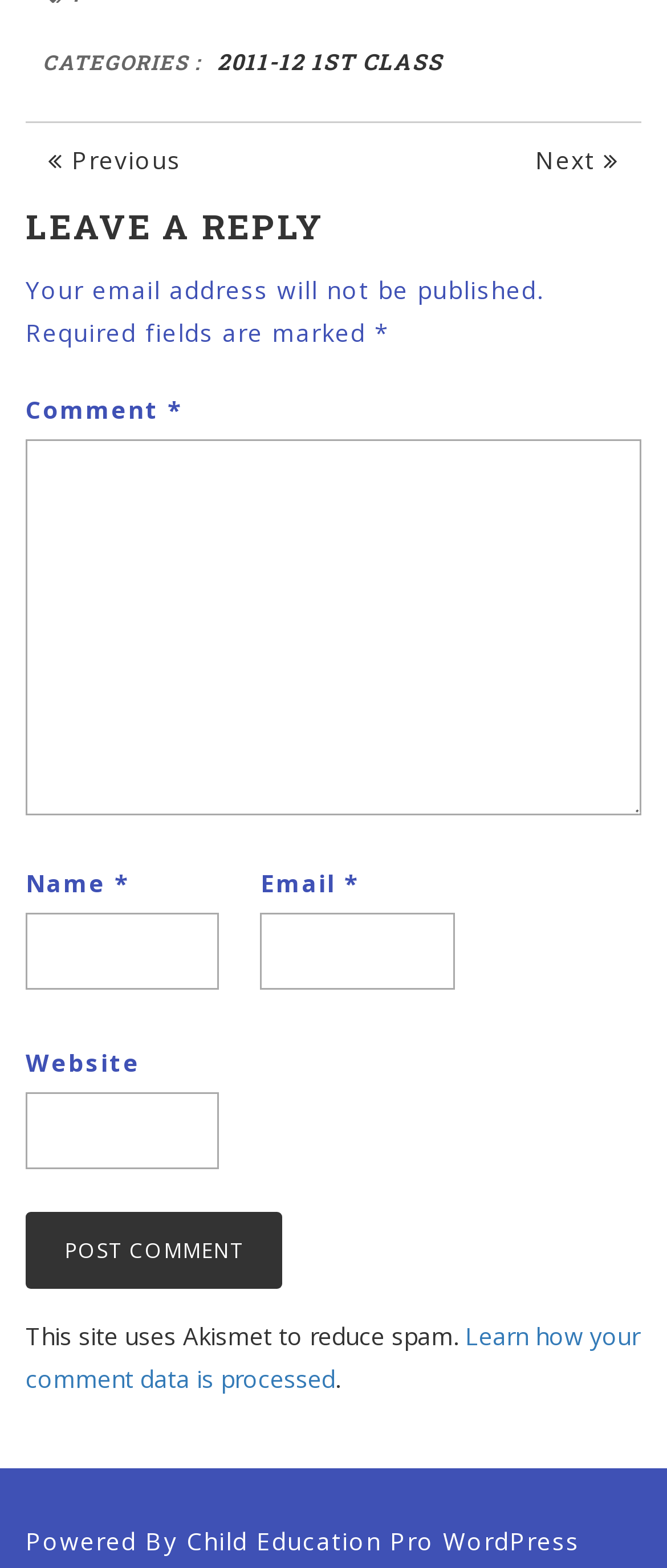Specify the bounding box coordinates of the region I need to click to perform the following instruction: "Click on the 'Learn how your comment data is processed' link". The coordinates must be four float numbers in the range of 0 to 1, i.e., [left, top, right, bottom].

[0.038, 0.842, 0.959, 0.89]